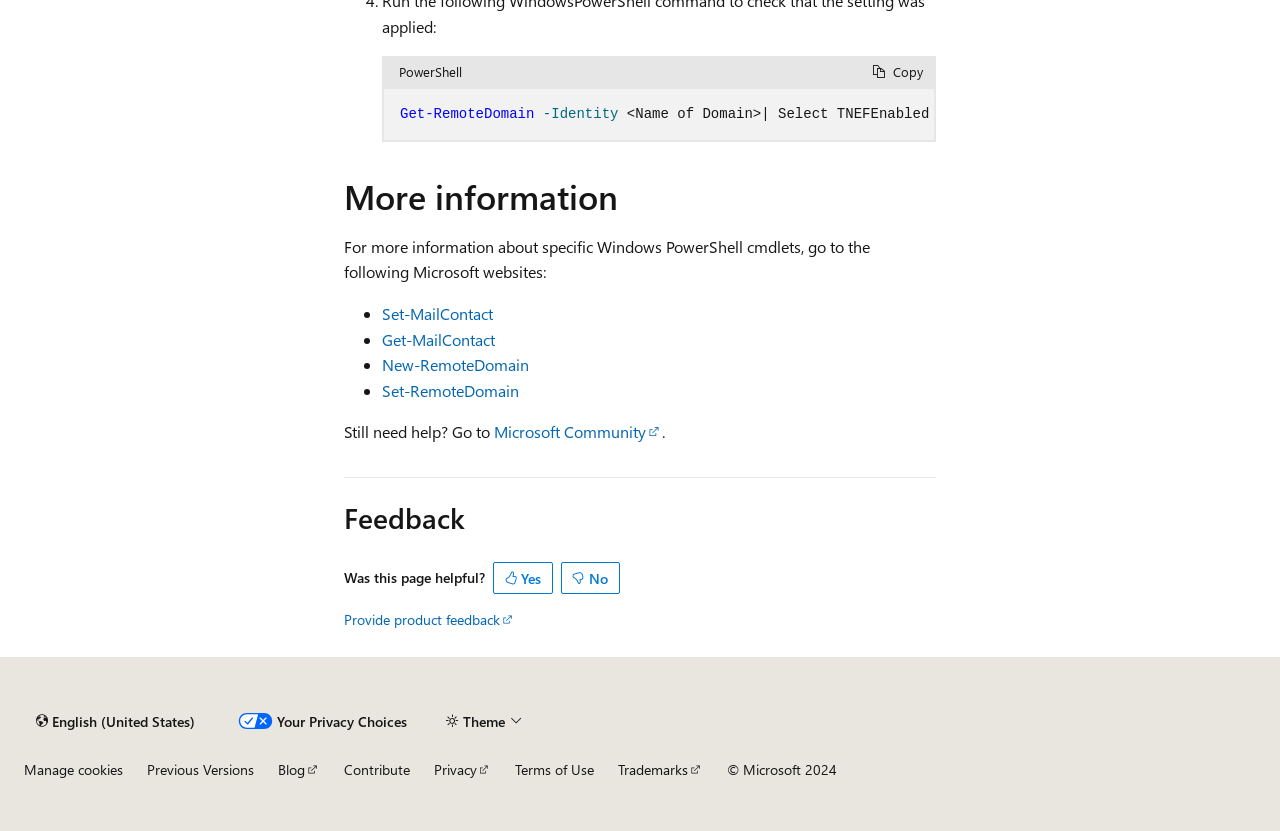Using the webpage screenshot and the element description Submit Class Notes, determine the bounding box coordinates. Specify the coordinates in the format (top-left x, top-left y, bottom-right x, bottom-right y) with values ranging from 0 to 1.

None